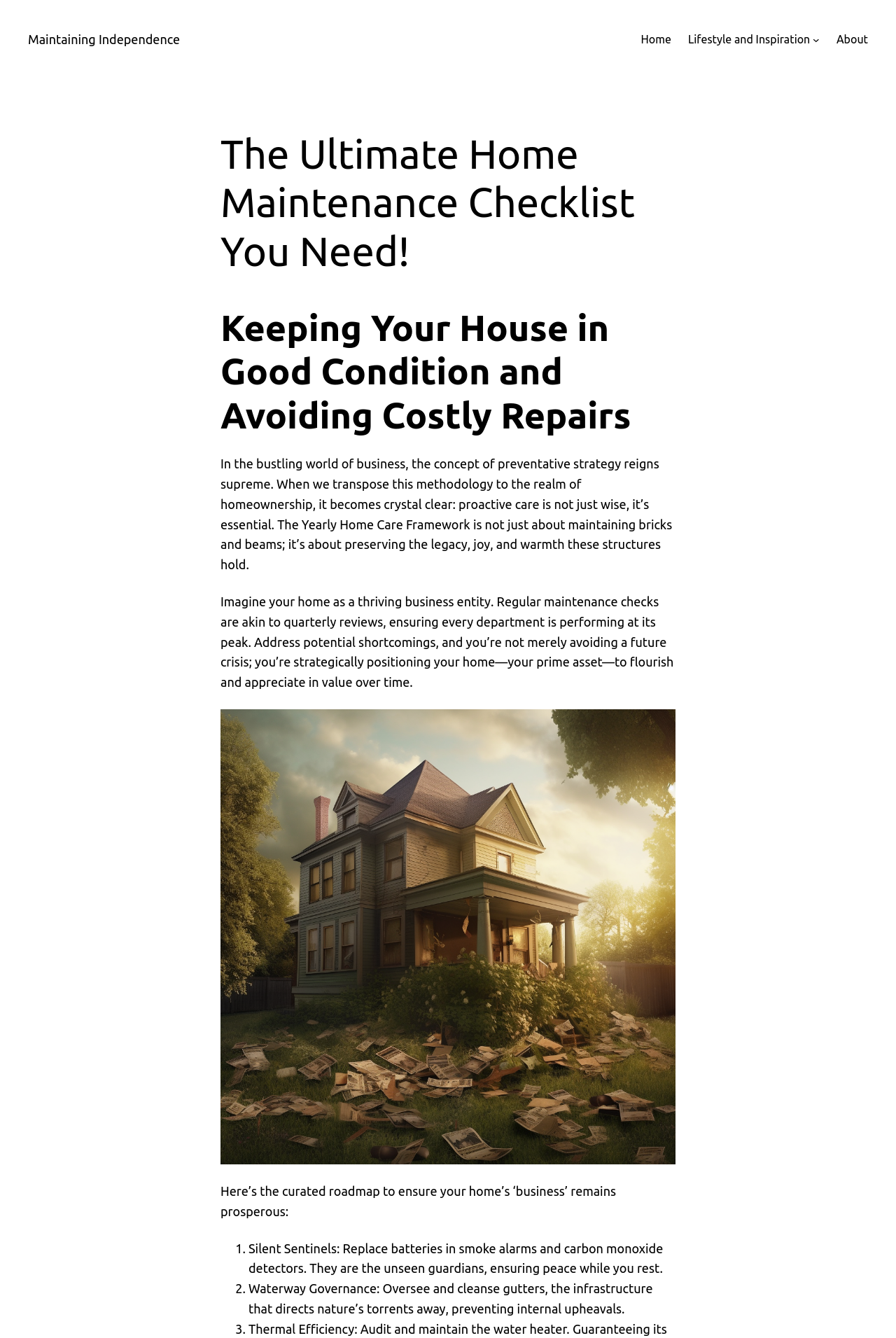Using the description: "Maintaining Independence", identify the bounding box of the corresponding UI element in the screenshot.

[0.031, 0.024, 0.201, 0.034]